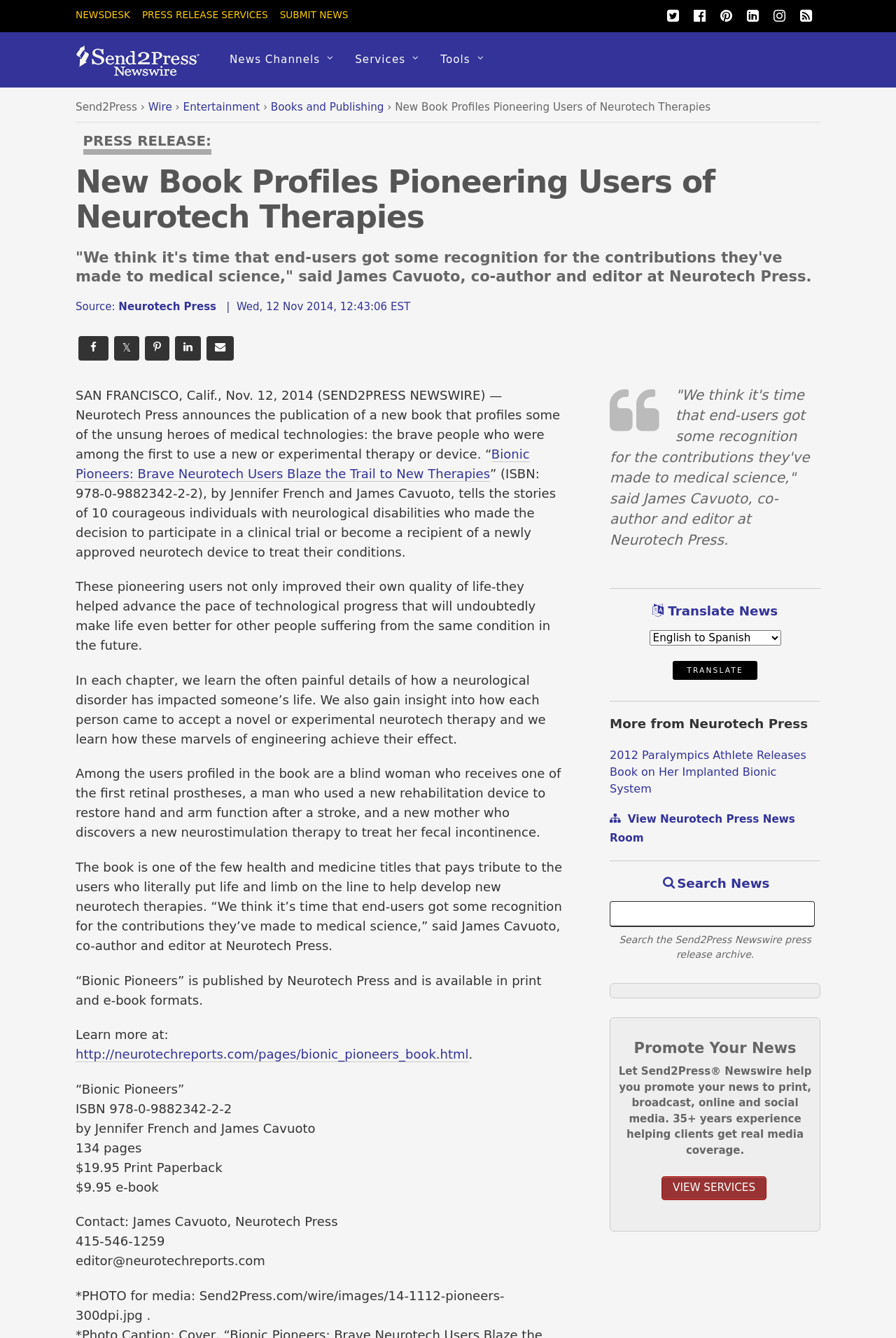Produce an extensive caption that describes everything on the webpage.

This webpage is a press release from Send2Press Newswire, announcing the publication of a new book titled "Bionic Pioneers: Brave Neurotech Users Blaze the Trail to New Therapies" by Jennifer French and James Cavuoto. The book profiles 10 courageous individuals with neurological disabilities who participated in clinical trials or received newly approved neurotech devices to treat their conditions.

At the top of the page, there are several links to different sections of the website, including "NEWSDESK", "PRESS RELEASE SERVICES", and "SUBMIT NEWS". There are also several social media links and a search bar.

The main content of the page is divided into two columns. The left column contains the press release, which includes a brief summary of the book, quotes from the authors, and details about the book's publication. The text is accompanied by a few images, including a photo of the book cover.

The right column contains additional information and resources, including a section titled "More from Neurotech Press" with links to other news articles and press releases. There is also a section titled "Search News" with a search bar, and a section titled "Promote Your News" with information about Send2Press Newswire's services.

Throughout the page, there are several headings and subheadings that break up the content and provide a clear structure. The text is well-organized and easy to read, with clear paragraphs and concise sentences. Overall, the webpage is well-designed and effectively communicates the information about the new book and its authors.